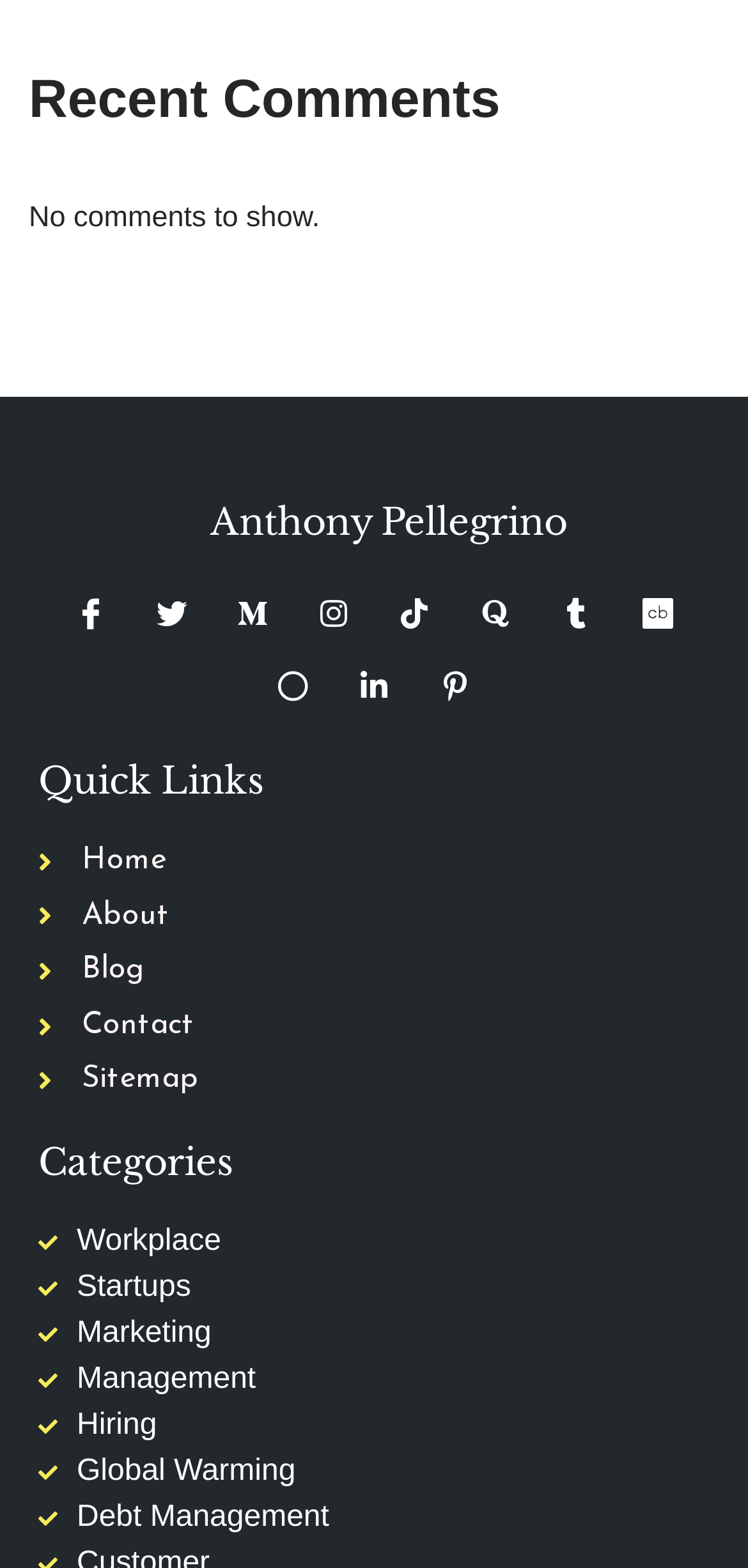Locate the bounding box of the UI element based on this description: "About". Provide four float numbers between 0 and 1 as [left, top, right, bottom].

None